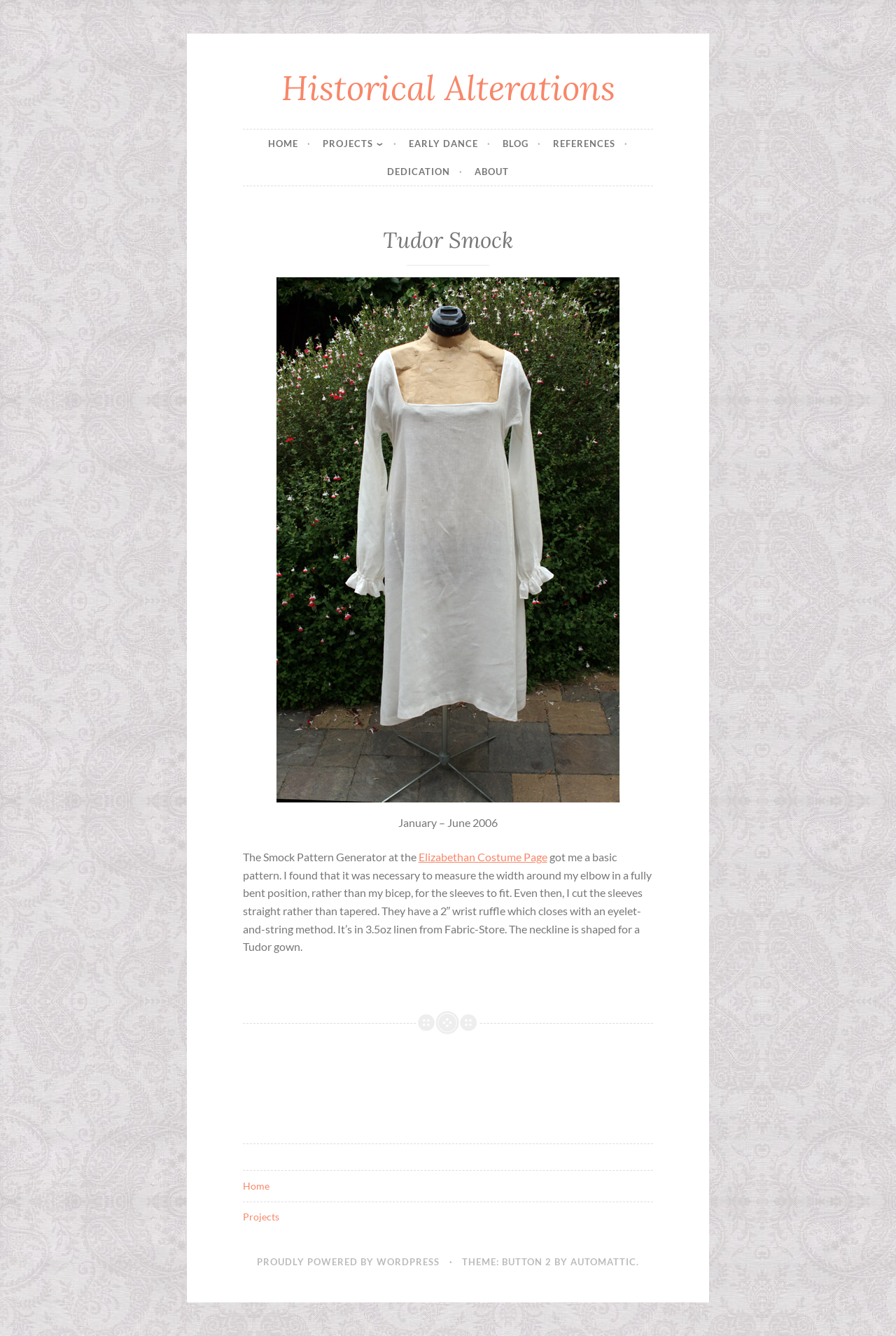Identify the bounding box coordinates of the region I need to click to complete this instruction: "read about early dance".

[0.457, 0.097, 0.548, 0.118]